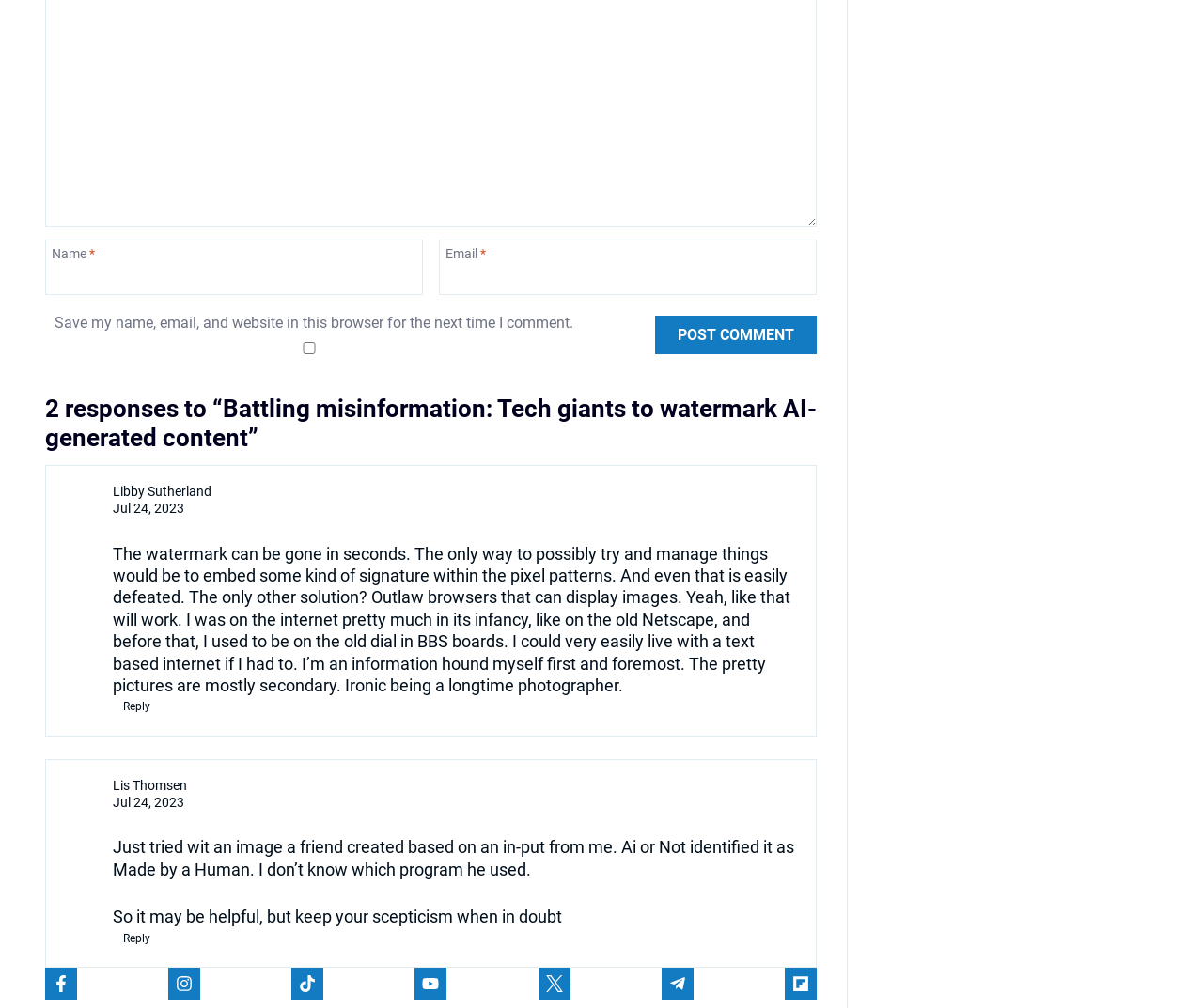Could you specify the bounding box coordinates for the clickable section to complete the following instruction: "Enter your name"?

[0.038, 0.238, 0.352, 0.293]